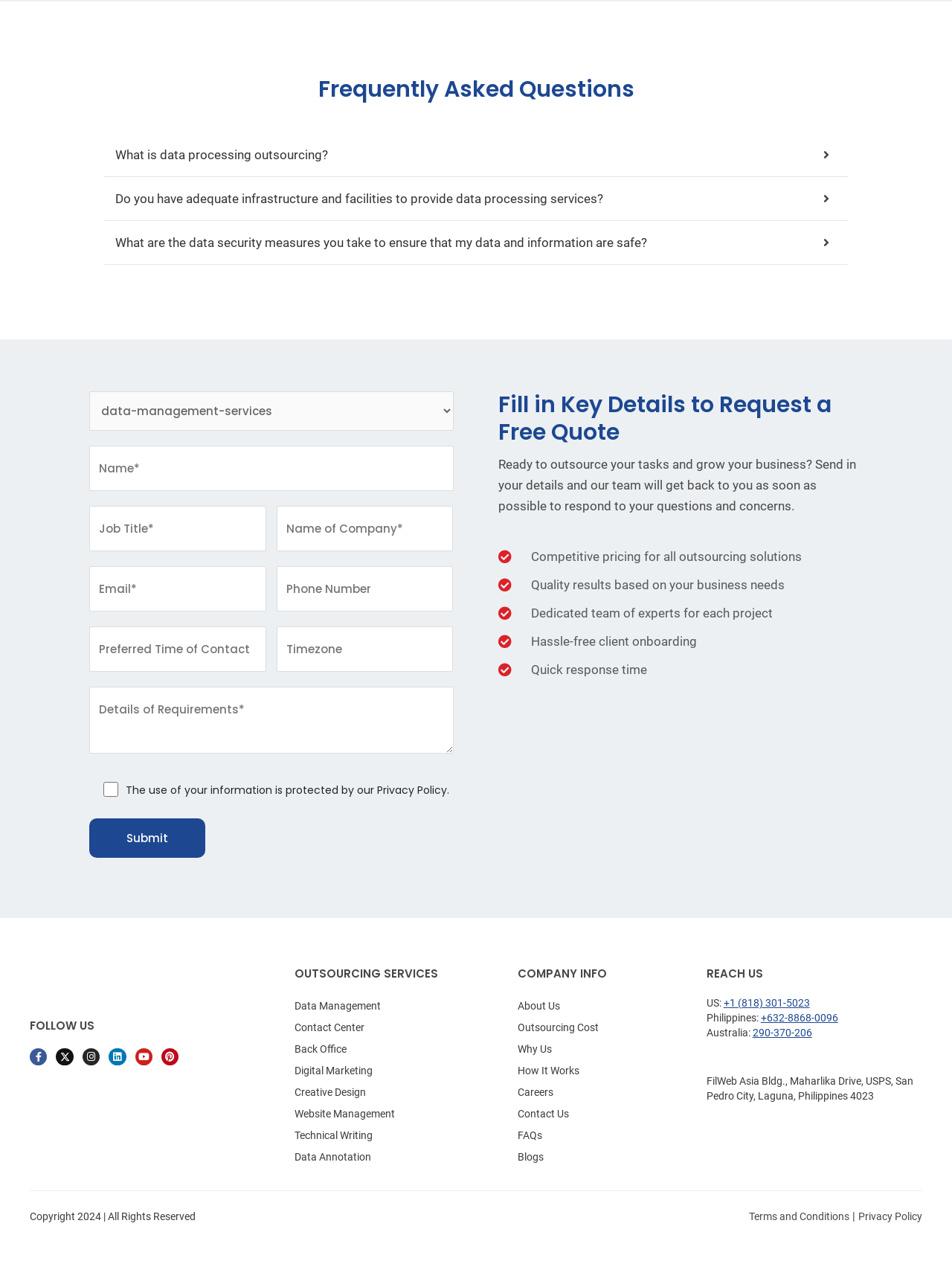How many social media links are available?
Answer the question based on the image using a single word or a brief phrase.

6